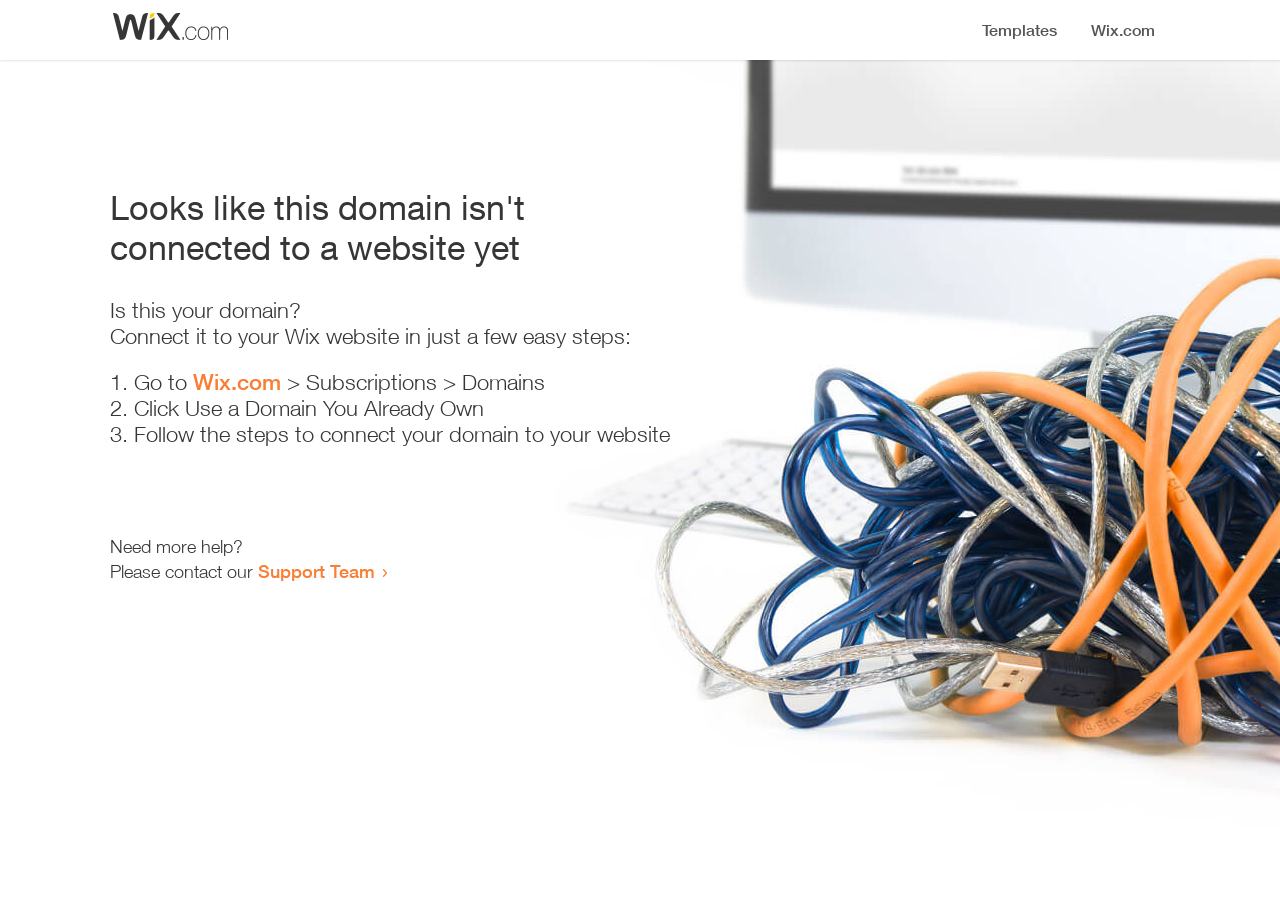How many steps are required to connect the domain to a website?
Look at the screenshot and respond with a single word or phrase.

3